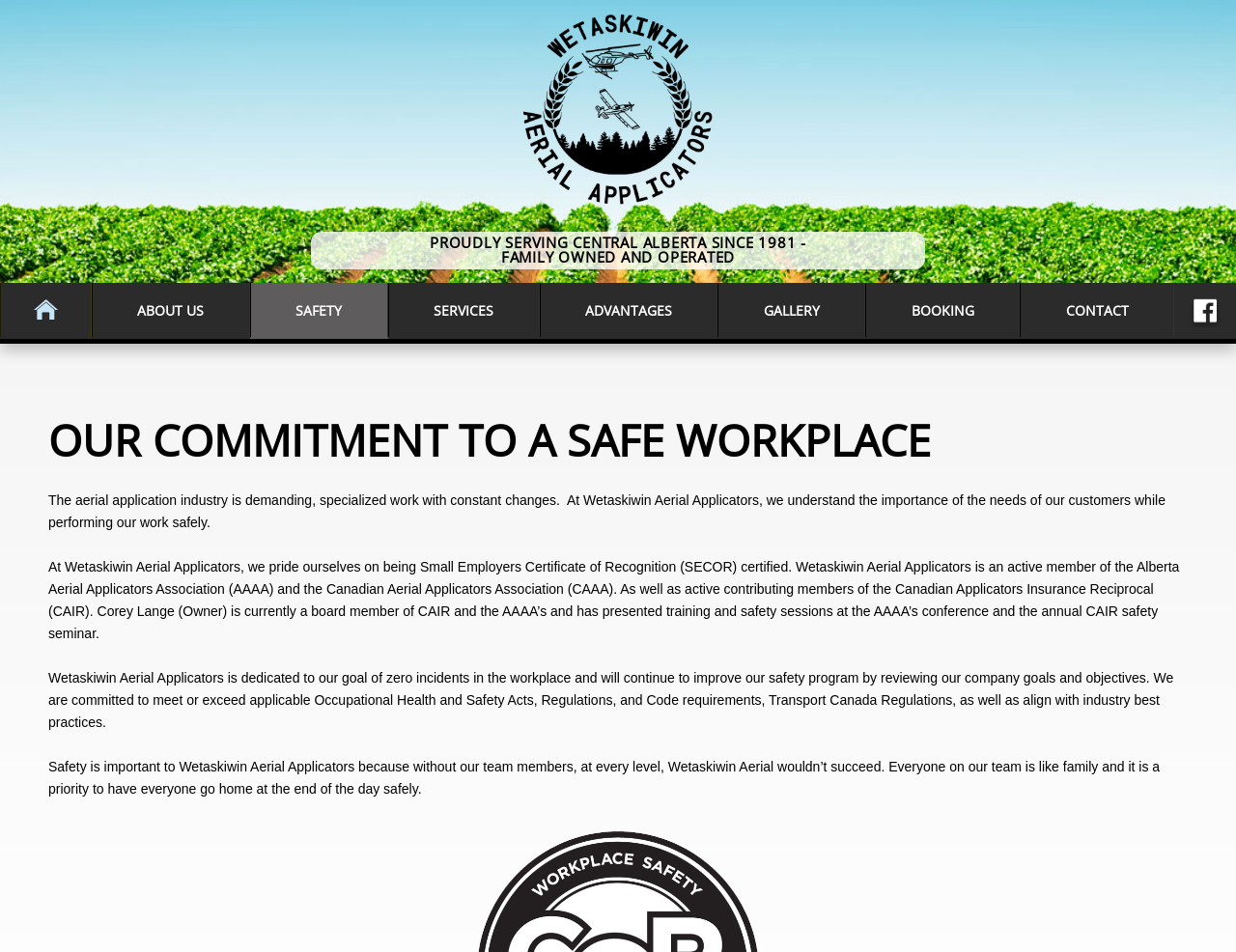Provide the bounding box coordinates for the area that should be clicked to complete the instruction: "Click Wetaskiwin Aerial Applicators Ltd.".

[0.422, 0.016, 0.578, 0.215]